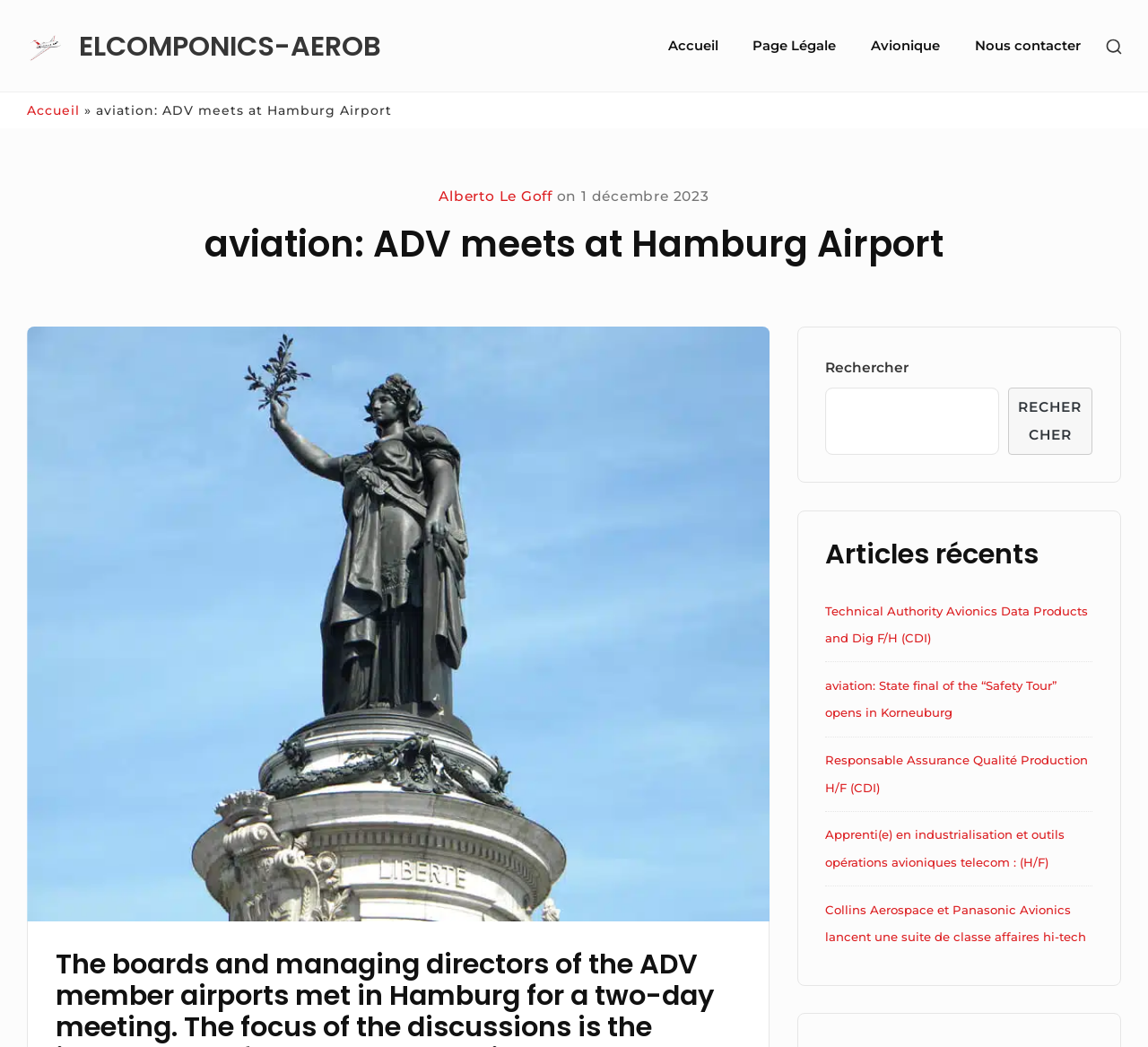What is the logo of the website?
Look at the image and respond with a one-word or short phrase answer.

elcomponics-aerob.com